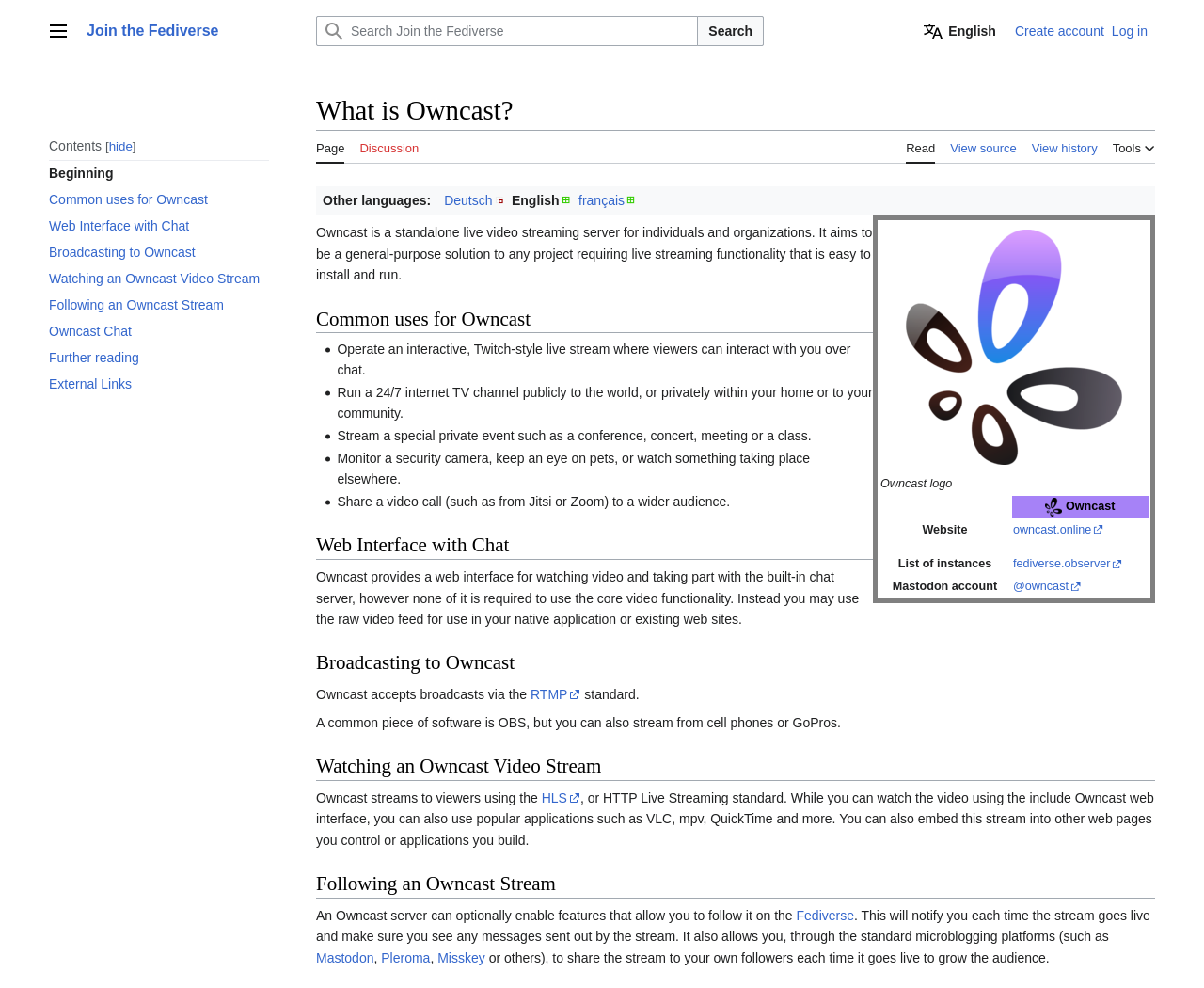Provide the bounding box coordinates for the UI element that is described by this text: "Create account". The coordinates should be in the form of four float numbers between 0 and 1: [left, top, right, bottom].

[0.843, 0.024, 0.917, 0.039]